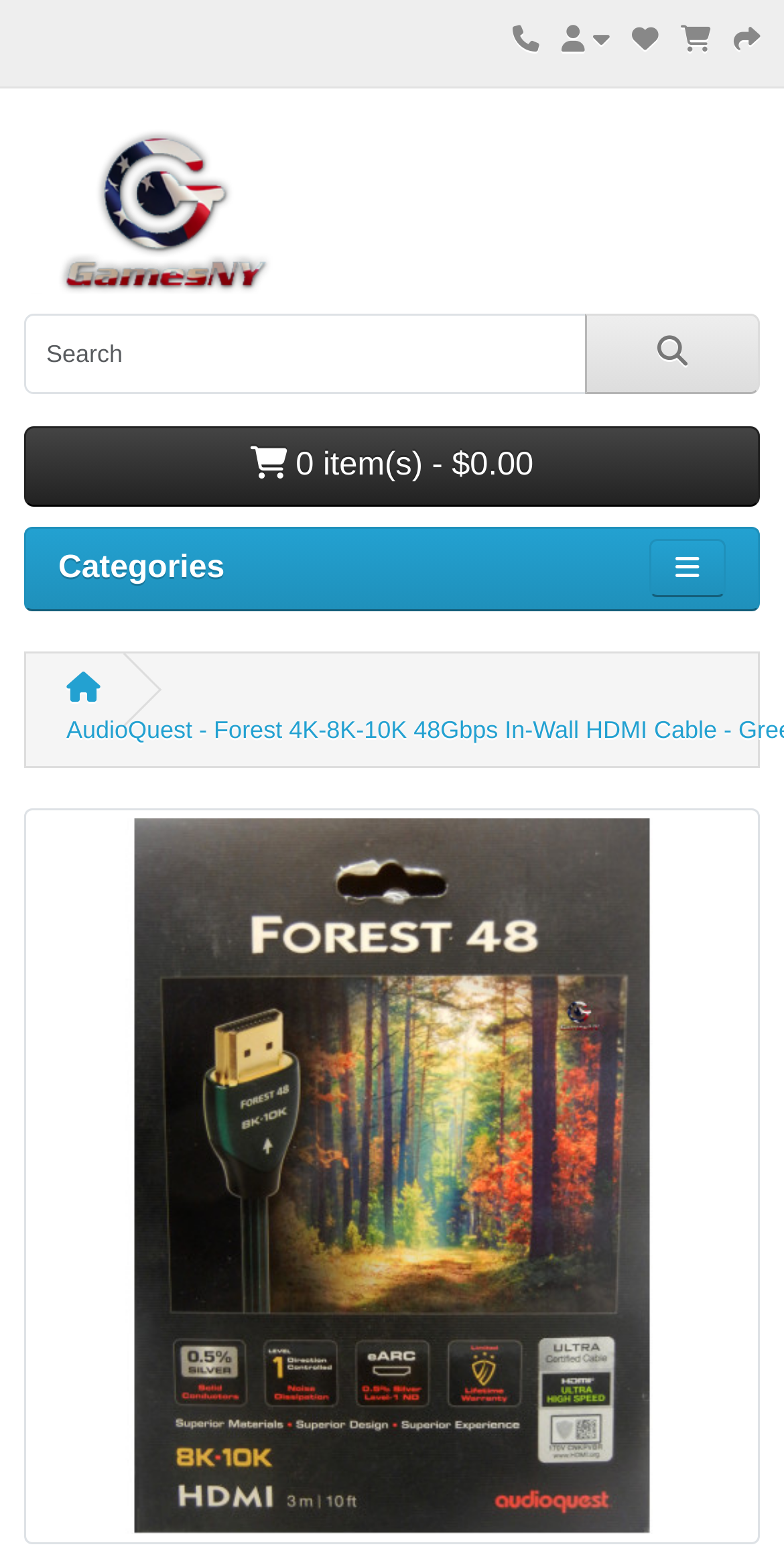Look at the image and write a detailed answer to the question: 
What is the brand of the HDMI cable?

Based on the webpage, I can see the brand name 'AudioQuest' mentioned in the link 'AudioQuest - Forest 4K-8K-10K 48Gbps In-Wall HDMI Cable - Green/Black' which suggests that the brand of the HDMI cable is AudioQuest.